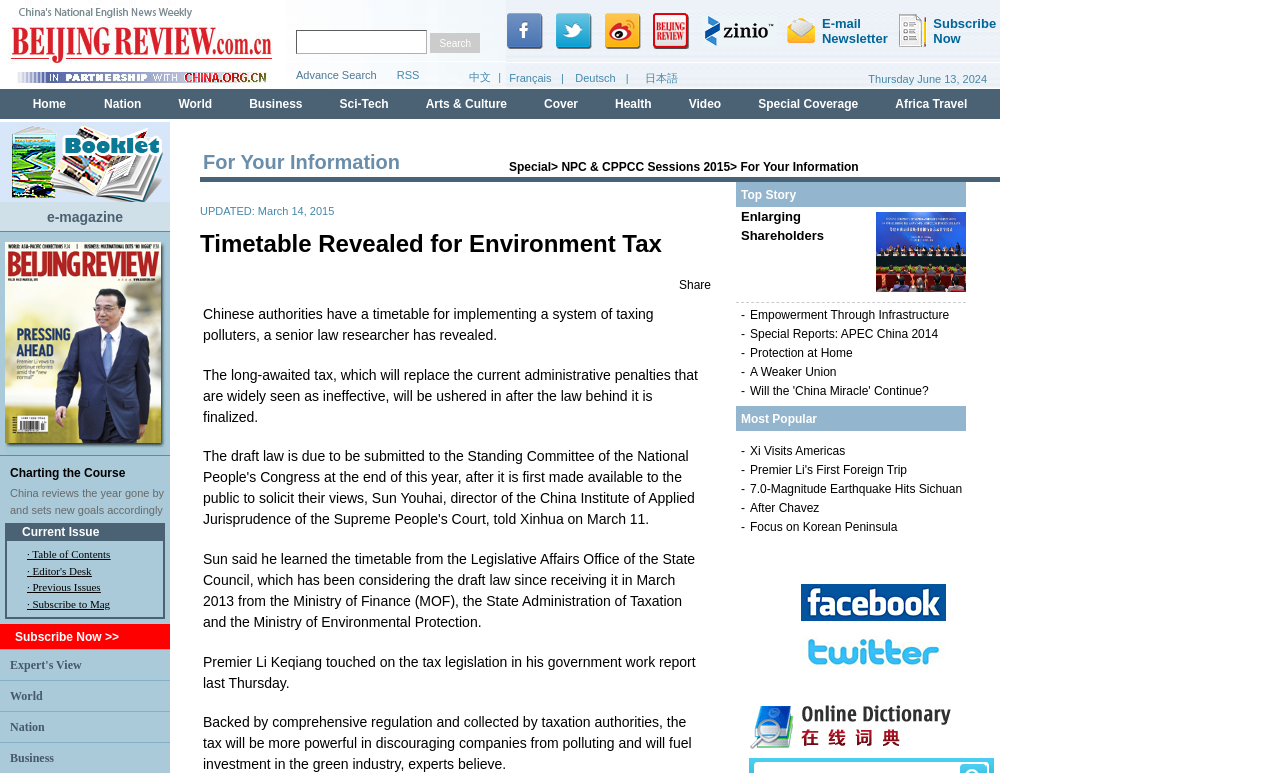How many links are there in the 'Charting the Course' section?
Offer a detailed and exhaustive answer to the question.

In the 'Charting the Course' section, there are three links: 'Charting the Course', 'China reviews the year gone by and sets new goals accordingly', and an image link.